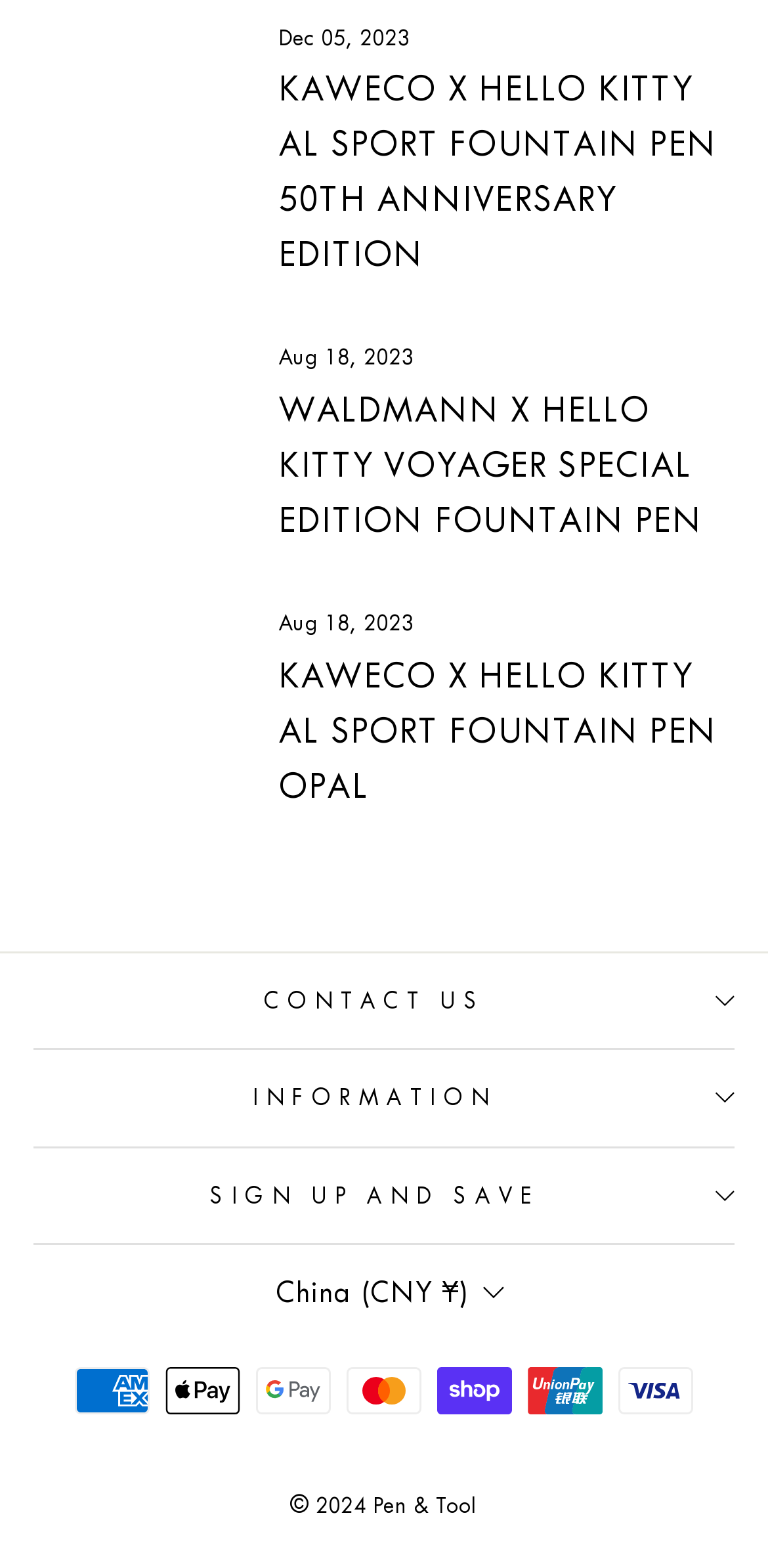Can you identify the bounding box coordinates of the clickable region needed to carry out this instruction: 'Select China (CNY ¥) as currency'? The coordinates should be four float numbers within the range of 0 to 1, stated as [left, top, right, bottom].

[0.317, 0.808, 0.683, 0.841]